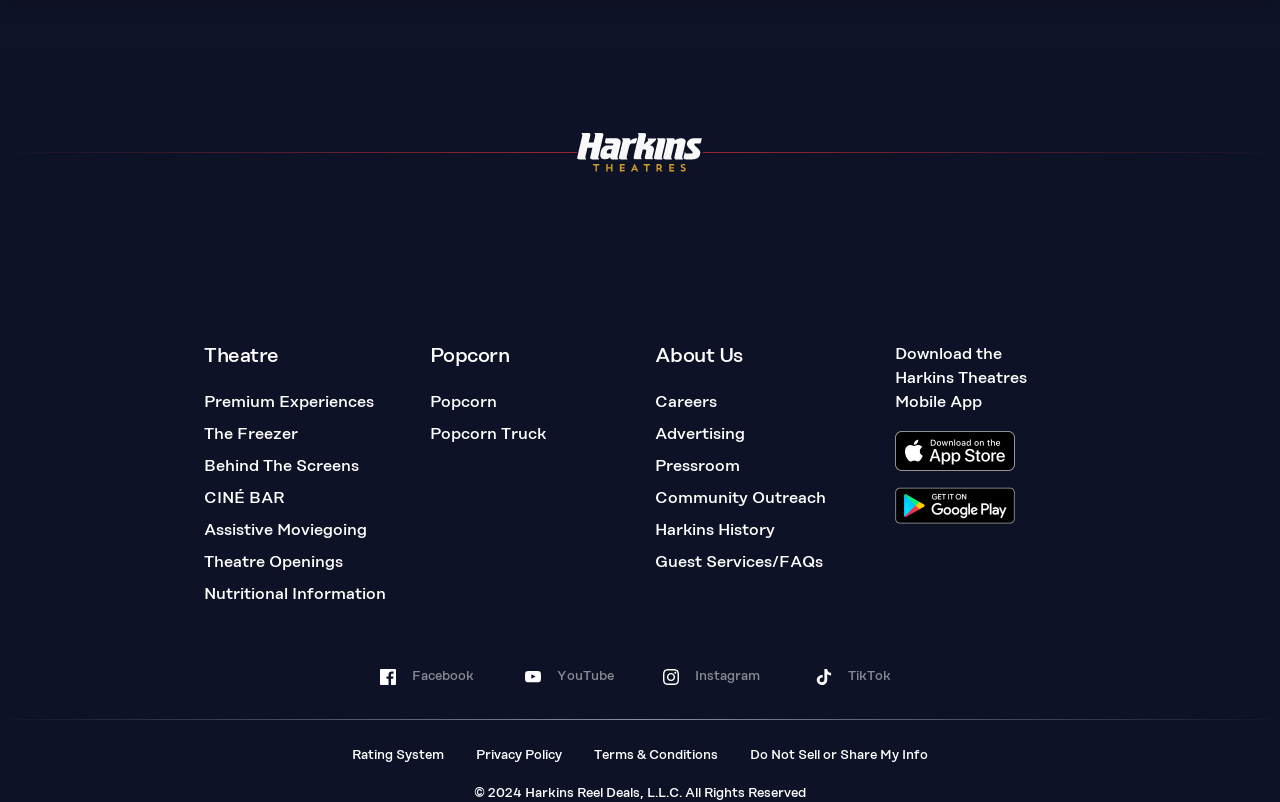Please identify the bounding box coordinates of the clickable region that I should interact with to perform the following instruction: "Visit Harkins Facebook page". The coordinates should be expressed as four float numbers between 0 and 1, i.e., [left, top, right, bottom].

[0.295, 0.832, 0.373, 0.857]